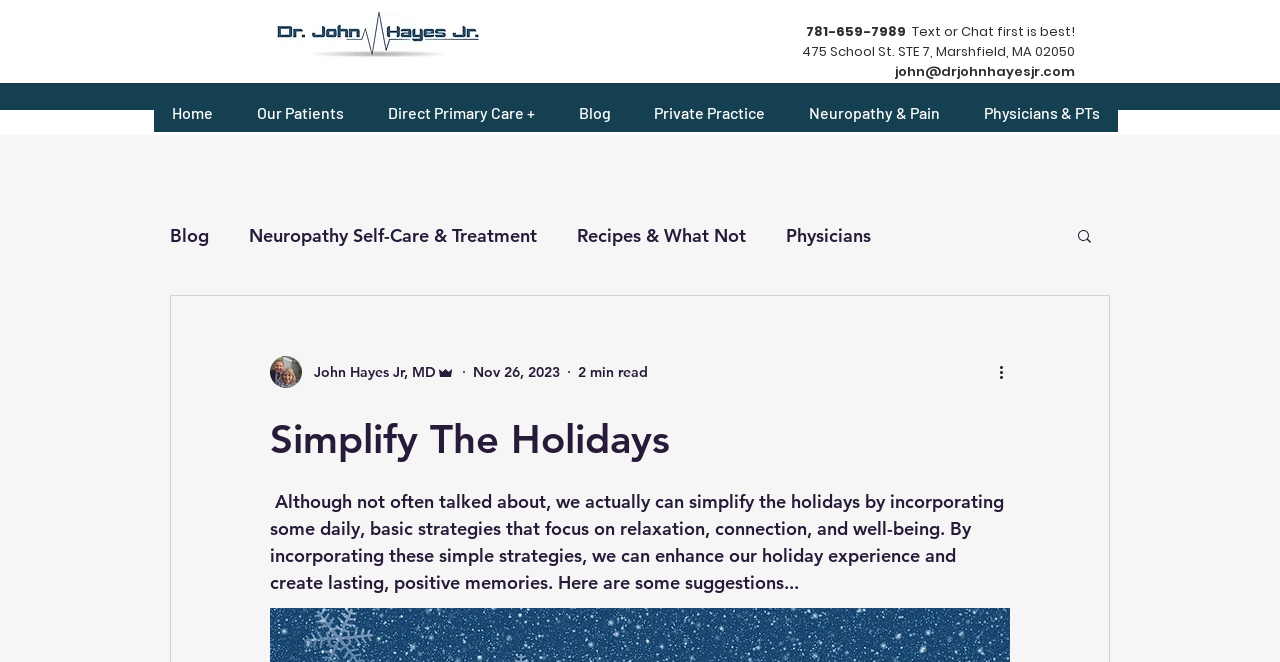Use a single word or phrase to answer the question:
What is the name of the author of the blog post?

John Hayes Jr, MD